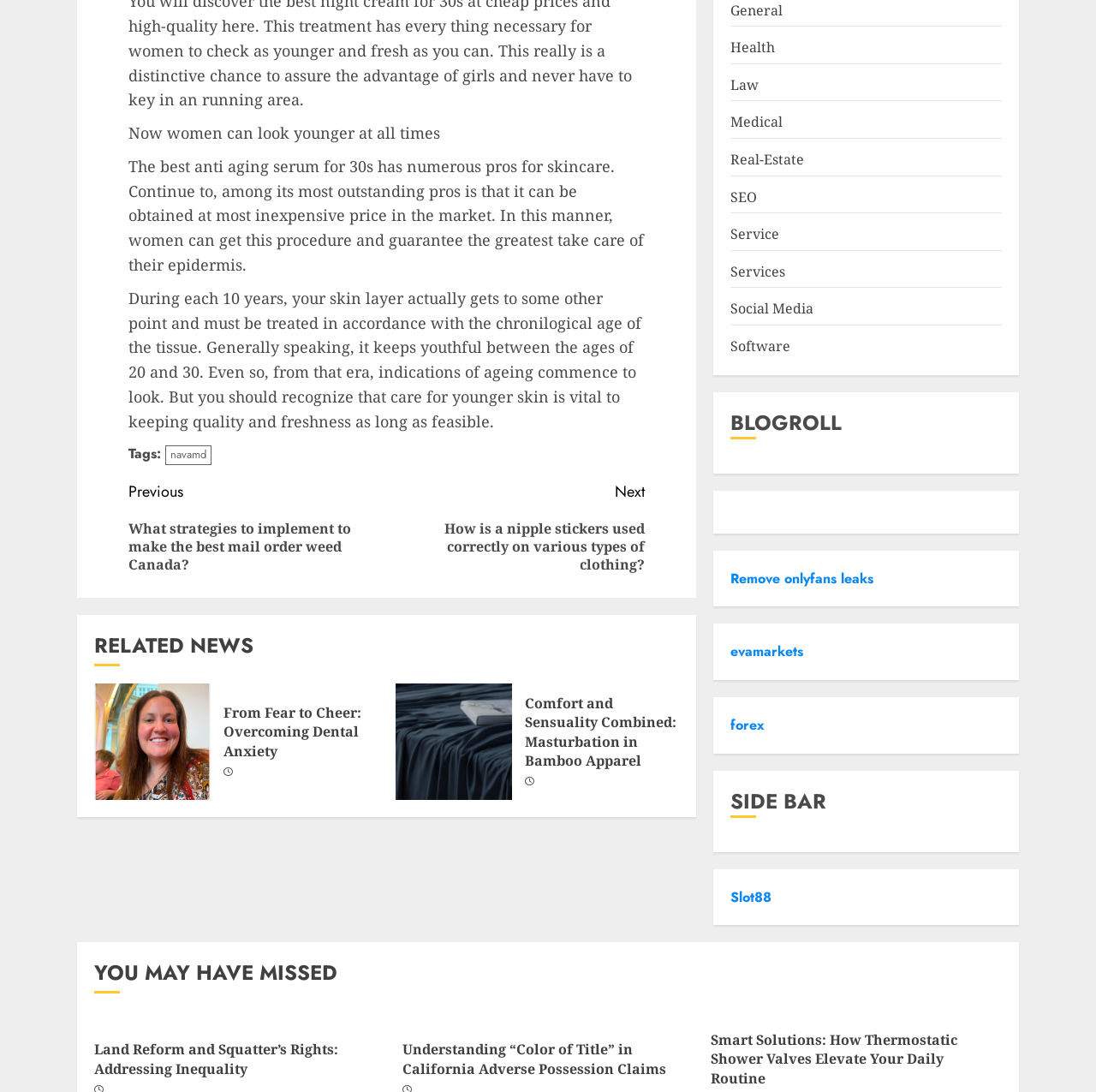Determine the bounding box coordinates for the area you should click to complete the following instruction: "Read the 'Continue Reading' article".

[0.117, 0.431, 0.588, 0.532]